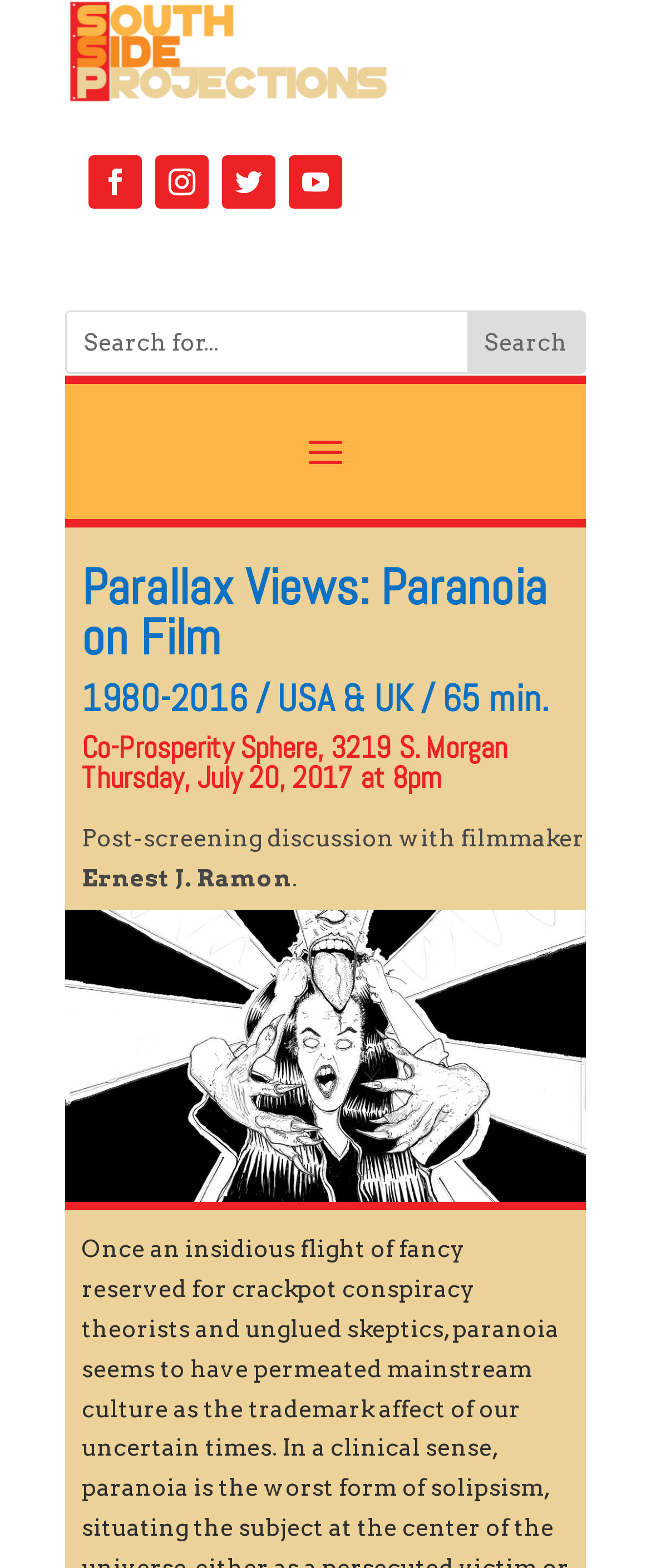Specify the bounding box coordinates of the area to click in order to execute this command: 'Visit the Co-Prosperity Sphere page'. The coordinates should consist of four float numbers ranging from 0 to 1, and should be formatted as [left, top, right, bottom].

[0.126, 0.468, 0.9, 0.517]